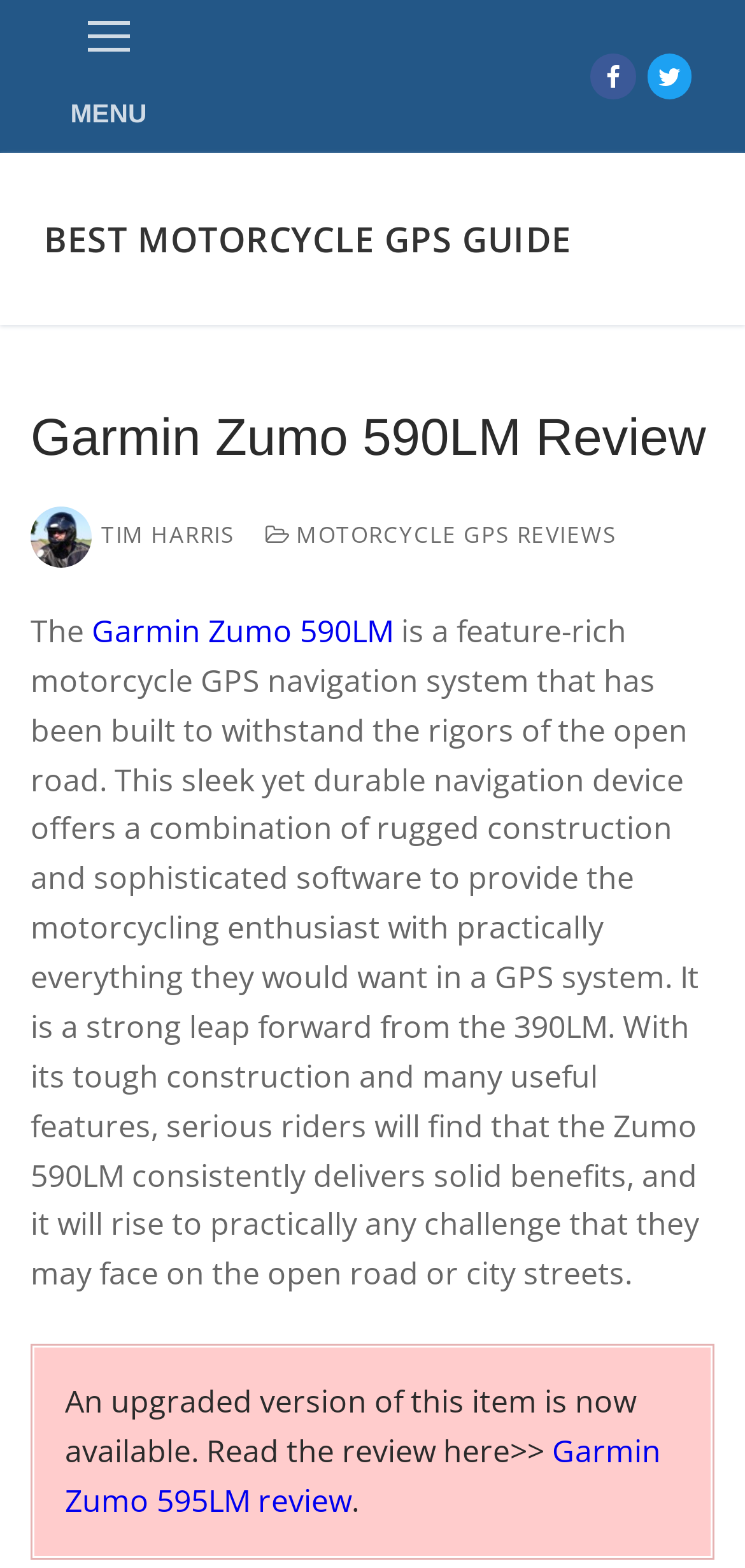Specify the bounding box coordinates (top-left x, top-left y, bottom-right x, bottom-right y) of the UI element in the screenshot that matches this description: Best Motorcycle GPS Guide

[0.059, 0.14, 0.767, 0.167]